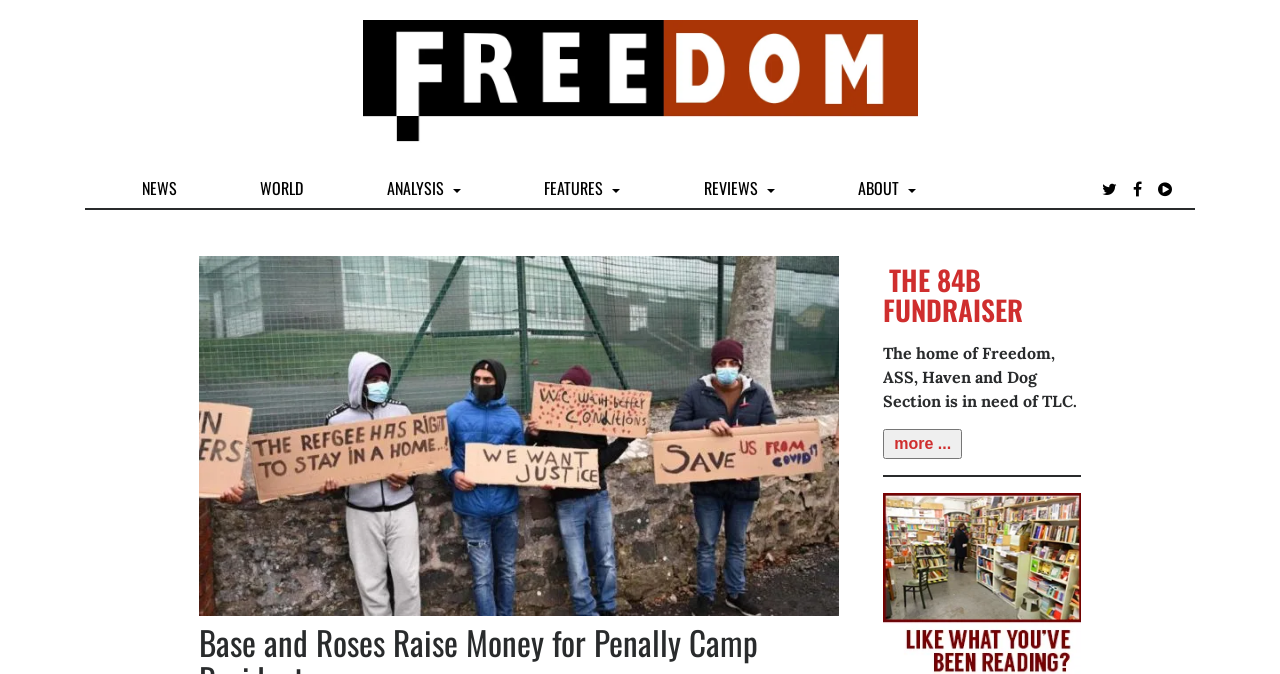Please look at the image and answer the question with a detailed explanation: What is the name of the fundraiser mentioned on the webpage?

The name of the fundraiser can be found in the heading 'THE 84B FUNDRAISER', which is located below the main categories at the top of the webpage.